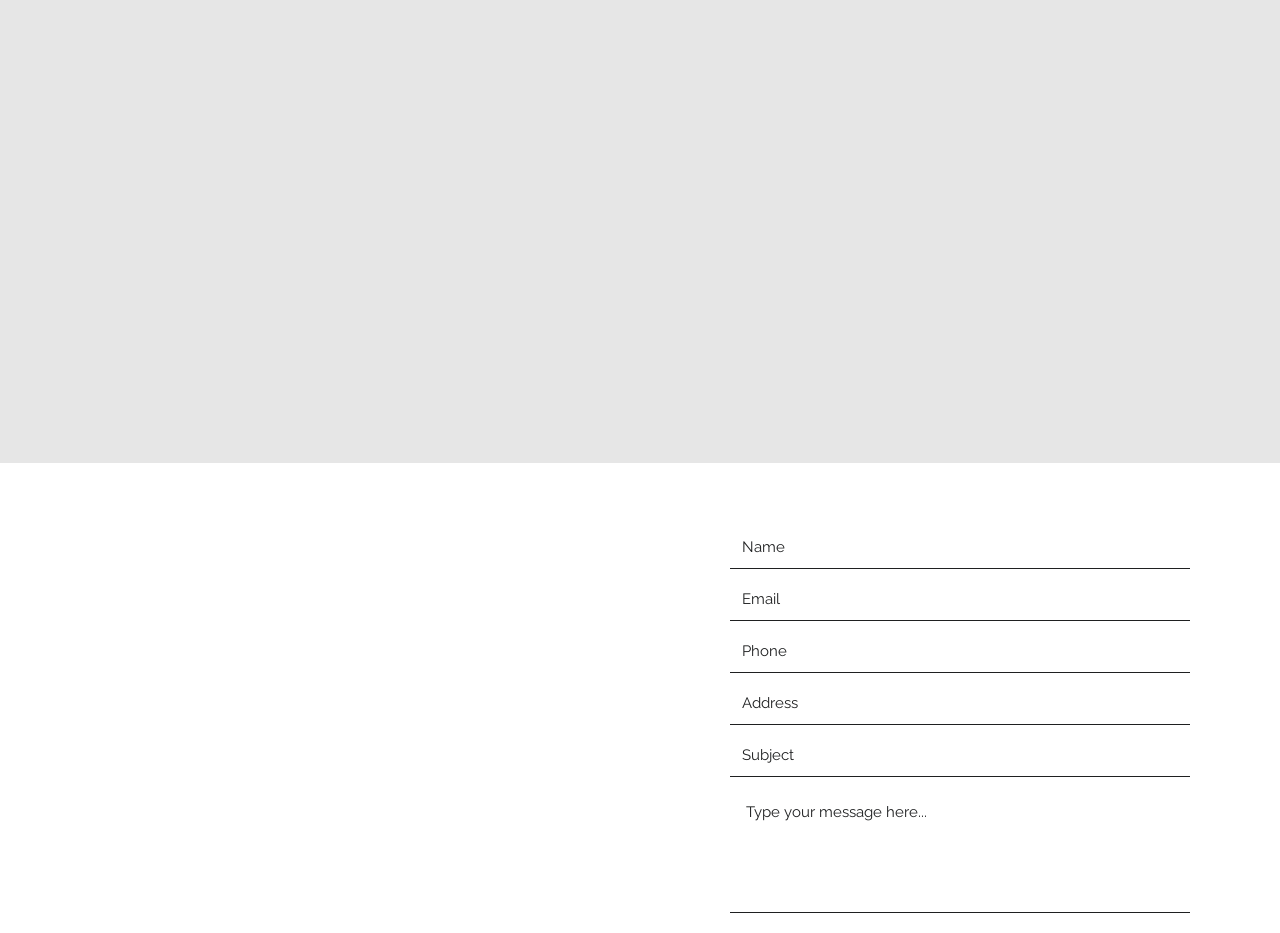What is the purpose of the textboxes on the webpage?
Answer the question with a single word or phrase by looking at the picture.

To submit a contact form